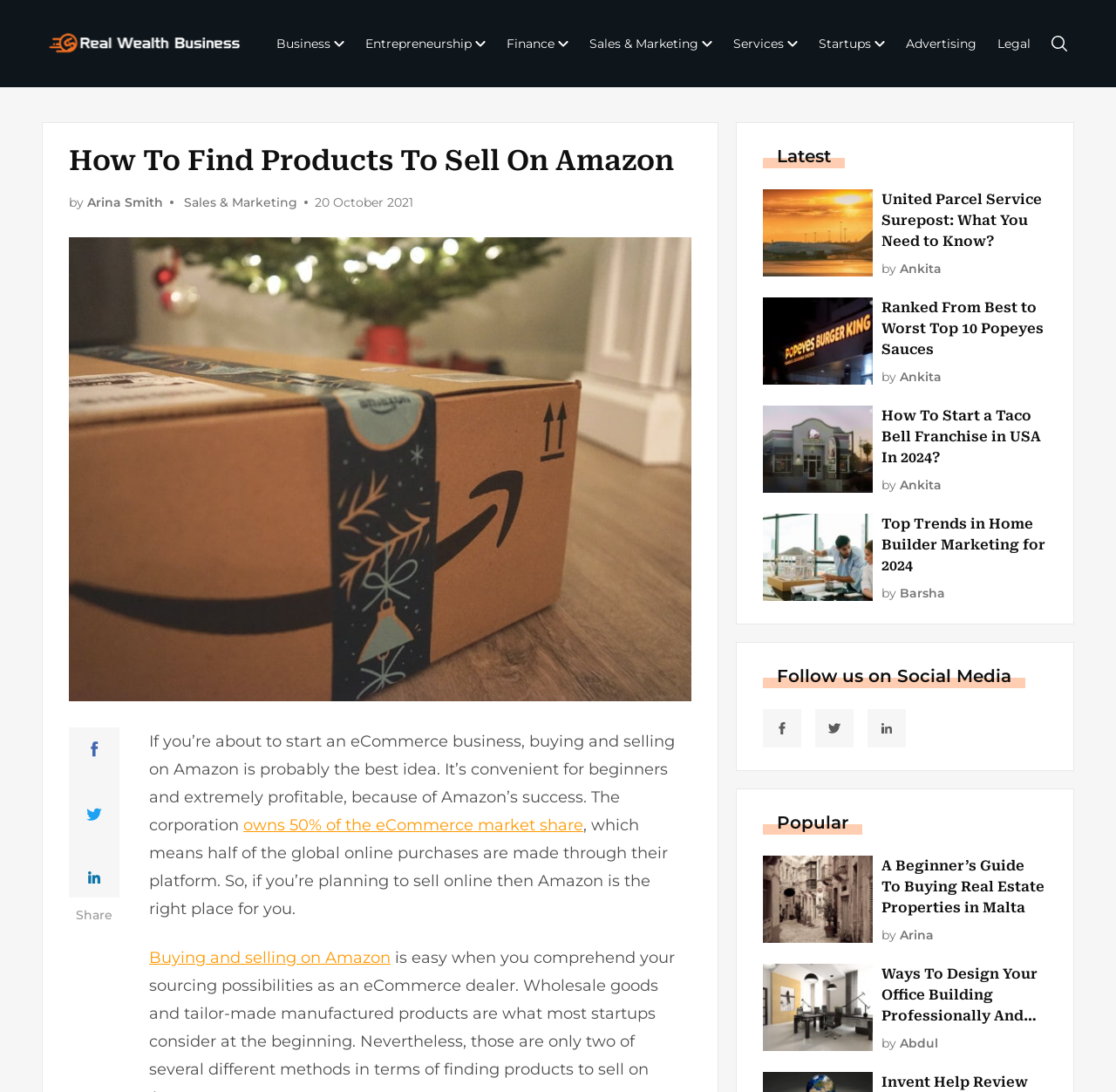Given the element description Startups, predict the bounding box coordinates for the UI element in the webpage screenshot. The format should be (top-left x, top-left y, bottom-right x, bottom-right y), and the values should be between 0 and 1.

[0.727, 0.026, 0.799, 0.054]